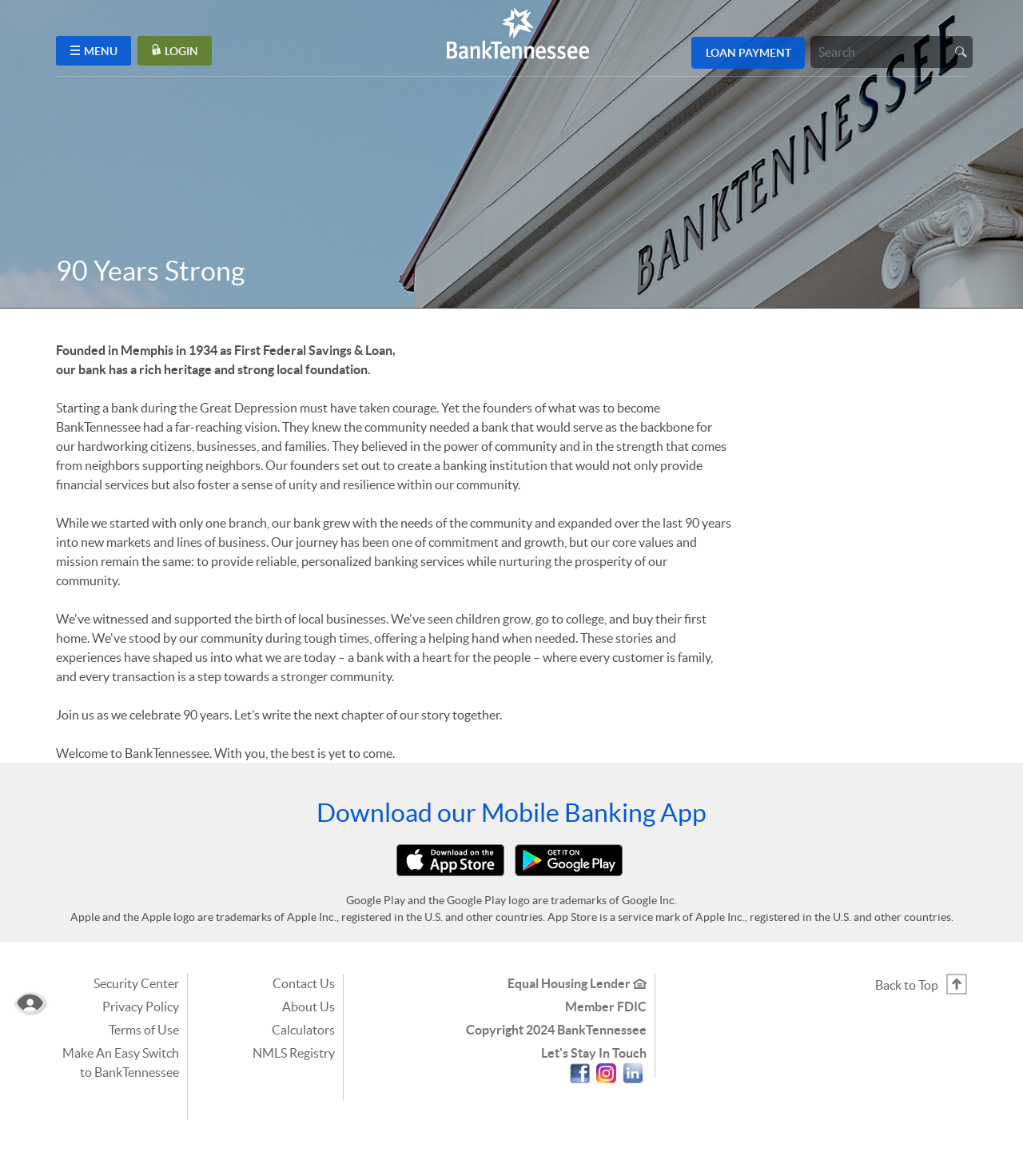Find the primary header on the webpage and provide its text.

90 Years Strong